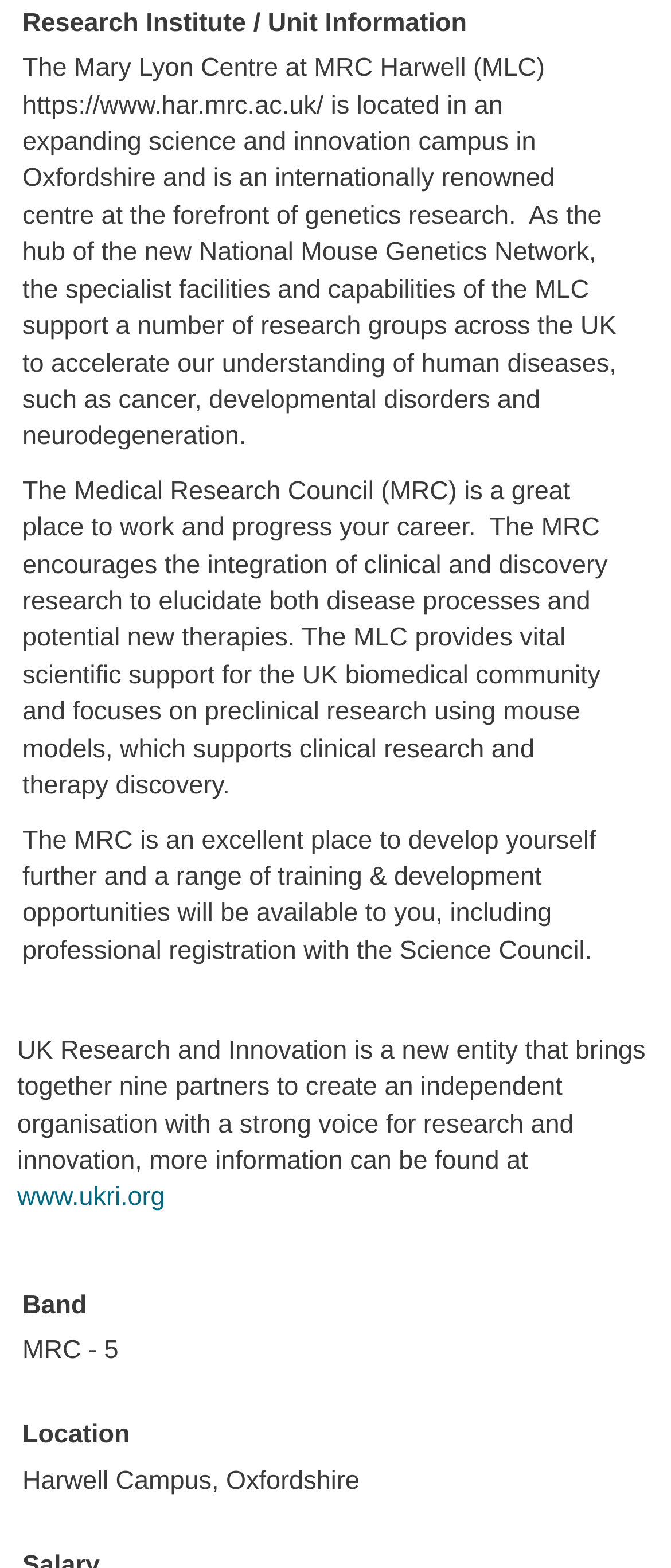Answer the question with a brief word or phrase:
What is the name of the entity that brings together nine partners for research and innovation?

UK Research and Innovation